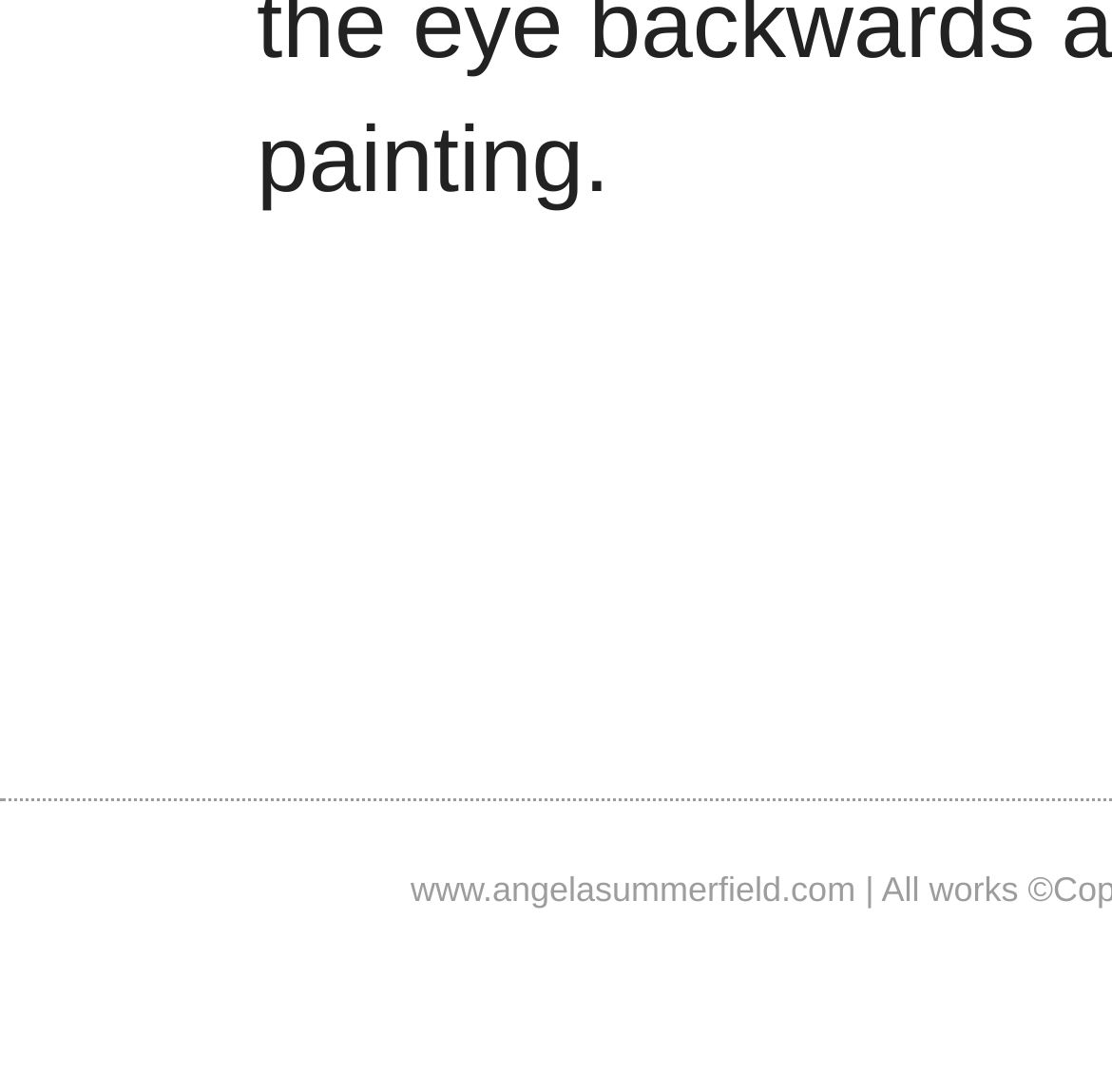Identify the bounding box for the UI element that is described as follows: "www.angelasummerfield.com".

[0.369, 0.795, 0.769, 0.832]